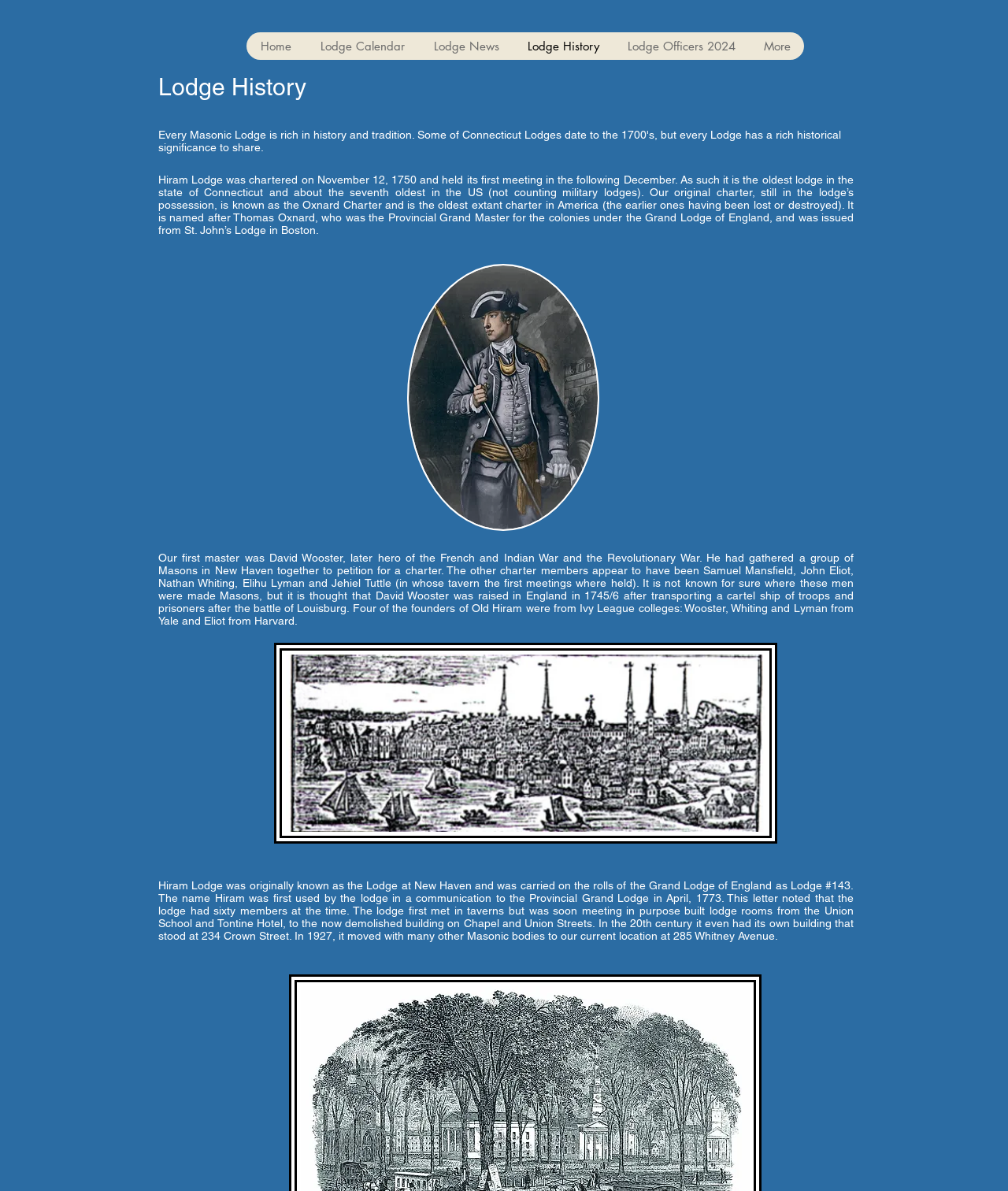Provide the bounding box coordinates of the HTML element this sentence describes: "Lodge Officers 2024". The bounding box coordinates consist of four float numbers between 0 and 1, i.e., [left, top, right, bottom].

[0.608, 0.027, 0.743, 0.05]